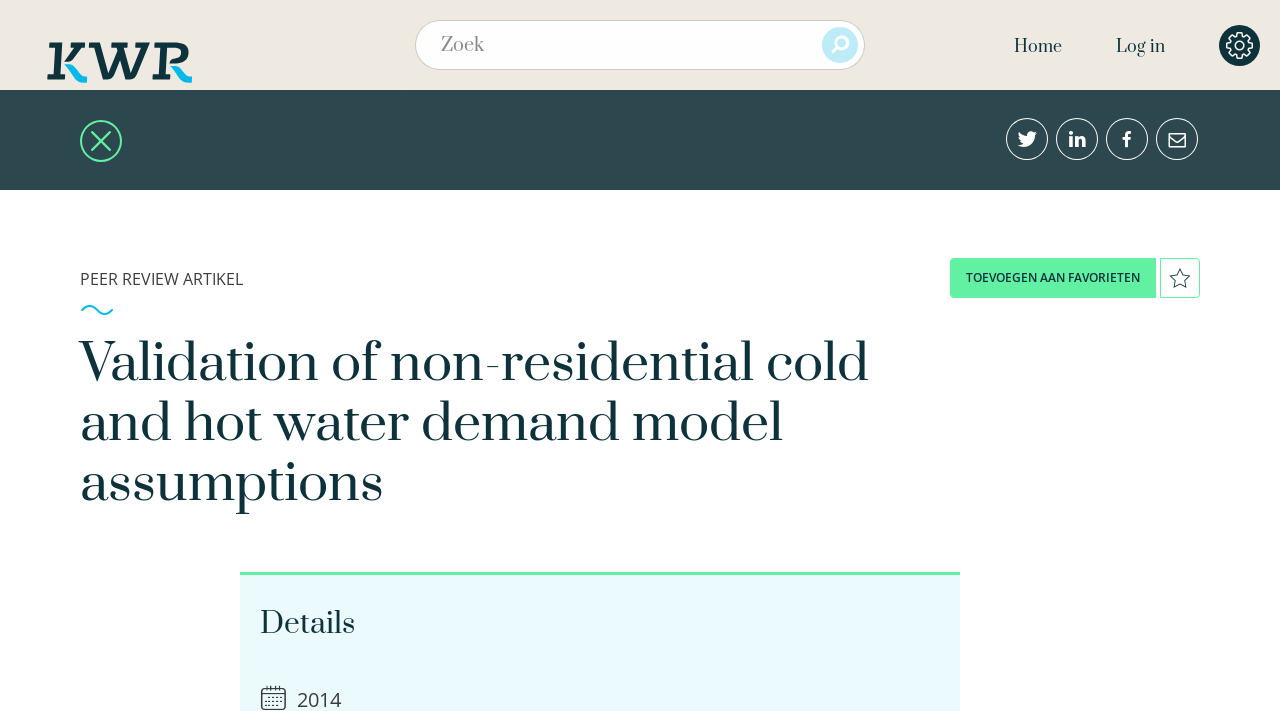Is the search button enabled?
Using the visual information from the image, give a one-word or short-phrase answer.

No